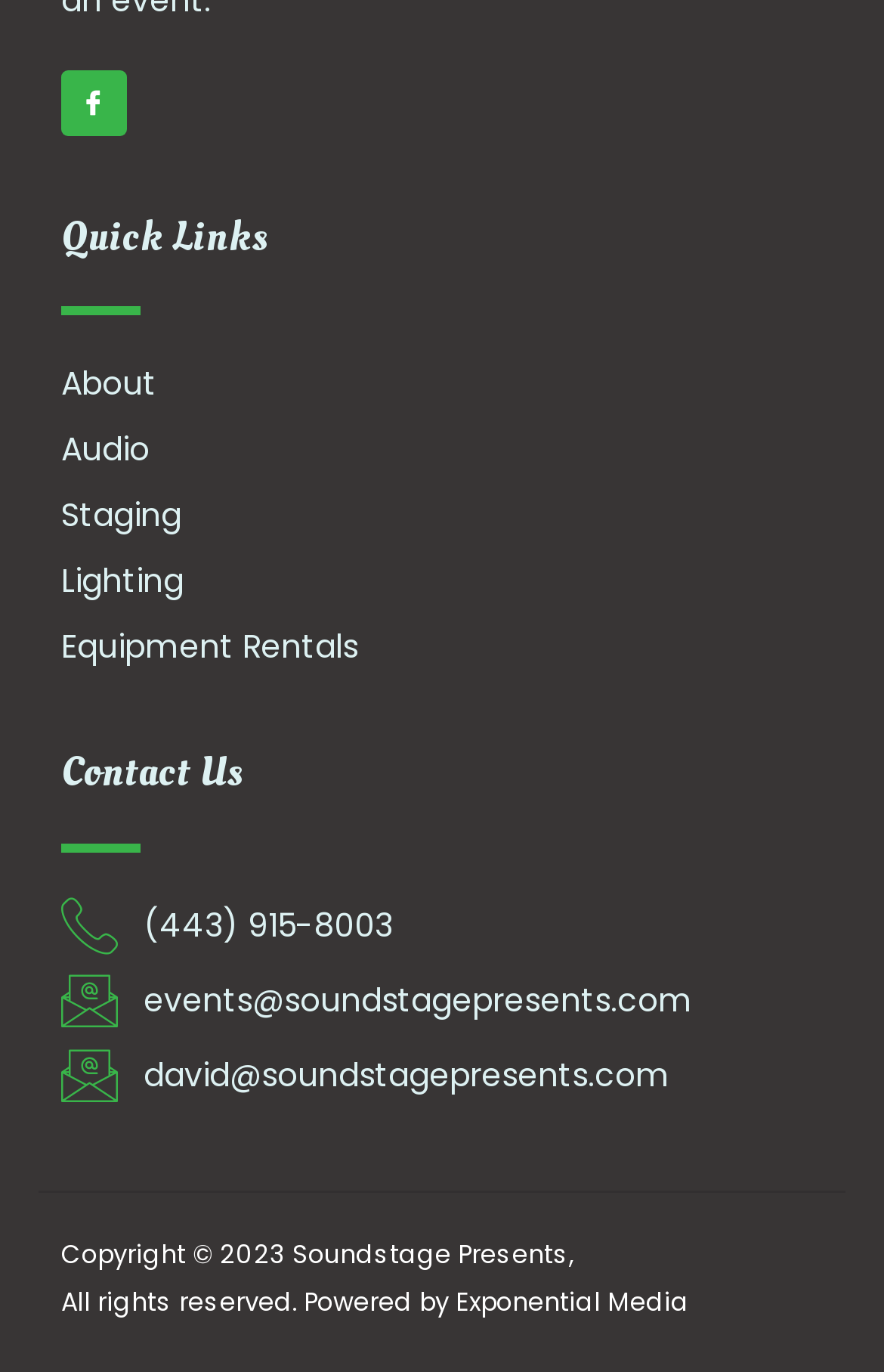What company powers the website?
Can you offer a detailed and complete answer to this question?

I found the information at the bottom of the webpage, where it says 'Powered by Exponential Media' in a heading element.